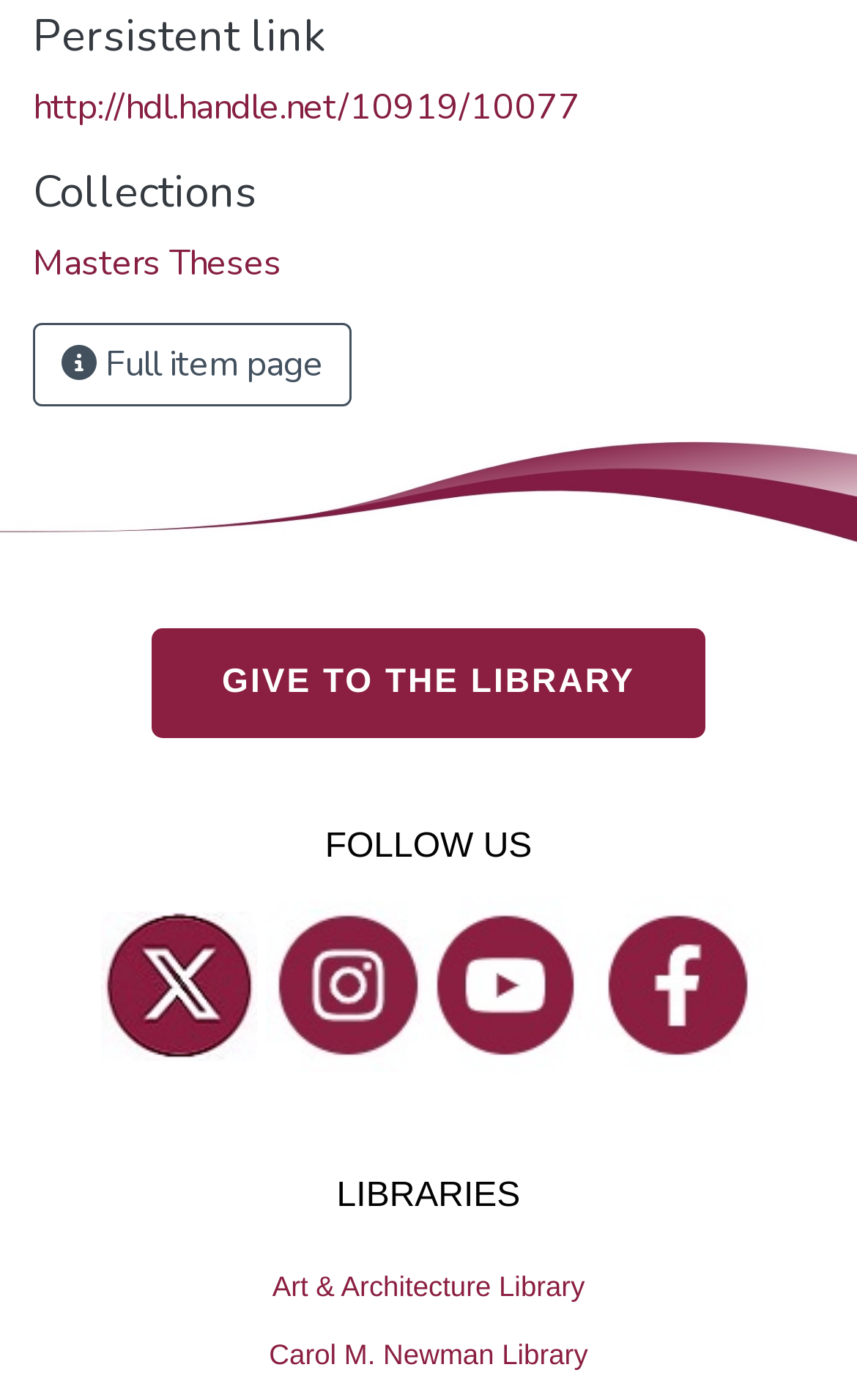Please specify the bounding box coordinates of the region to click in order to perform the following instruction: "Click on About Finney Hospital".

None